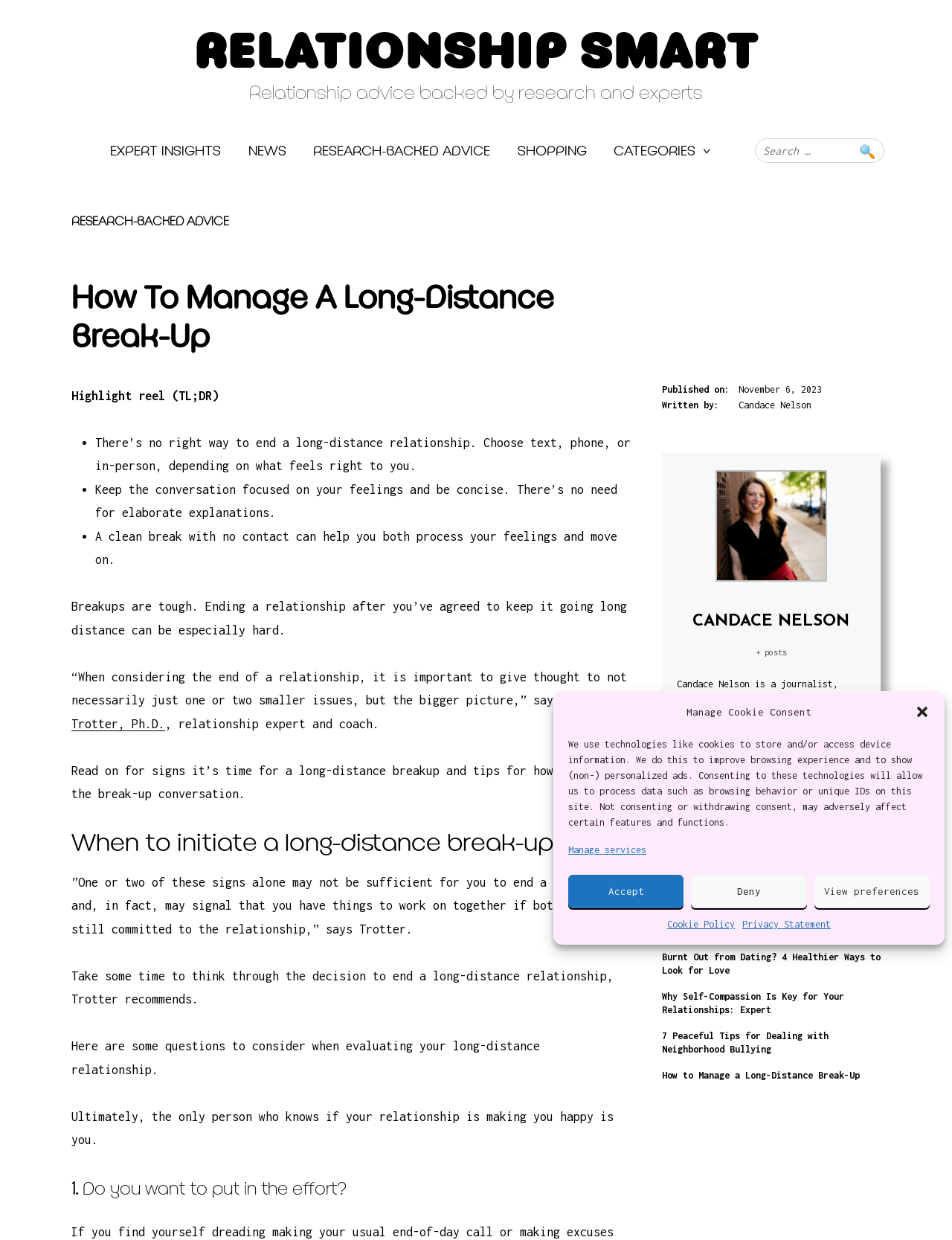Determine the bounding box coordinates of the element that should be clicked to execute the following command: "Search for relationship advice".

[0.773, 0.105, 0.925, 0.137]